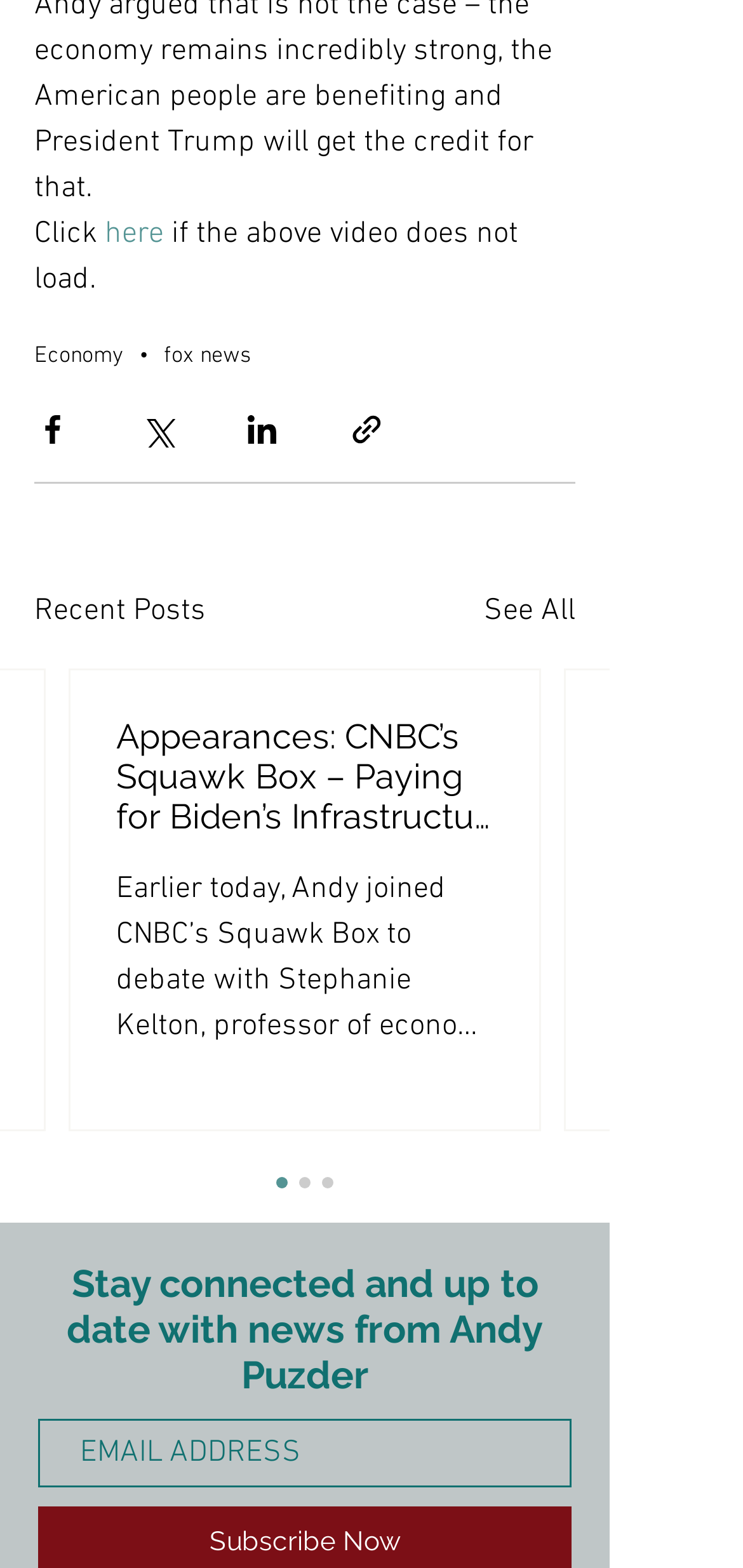Please find the bounding box coordinates of the element that needs to be clicked to perform the following instruction: "Read the recent post about Andy Puzder". The bounding box coordinates should be four float numbers between 0 and 1, represented as [left, top, right, bottom].

[0.156, 0.457, 0.664, 0.533]